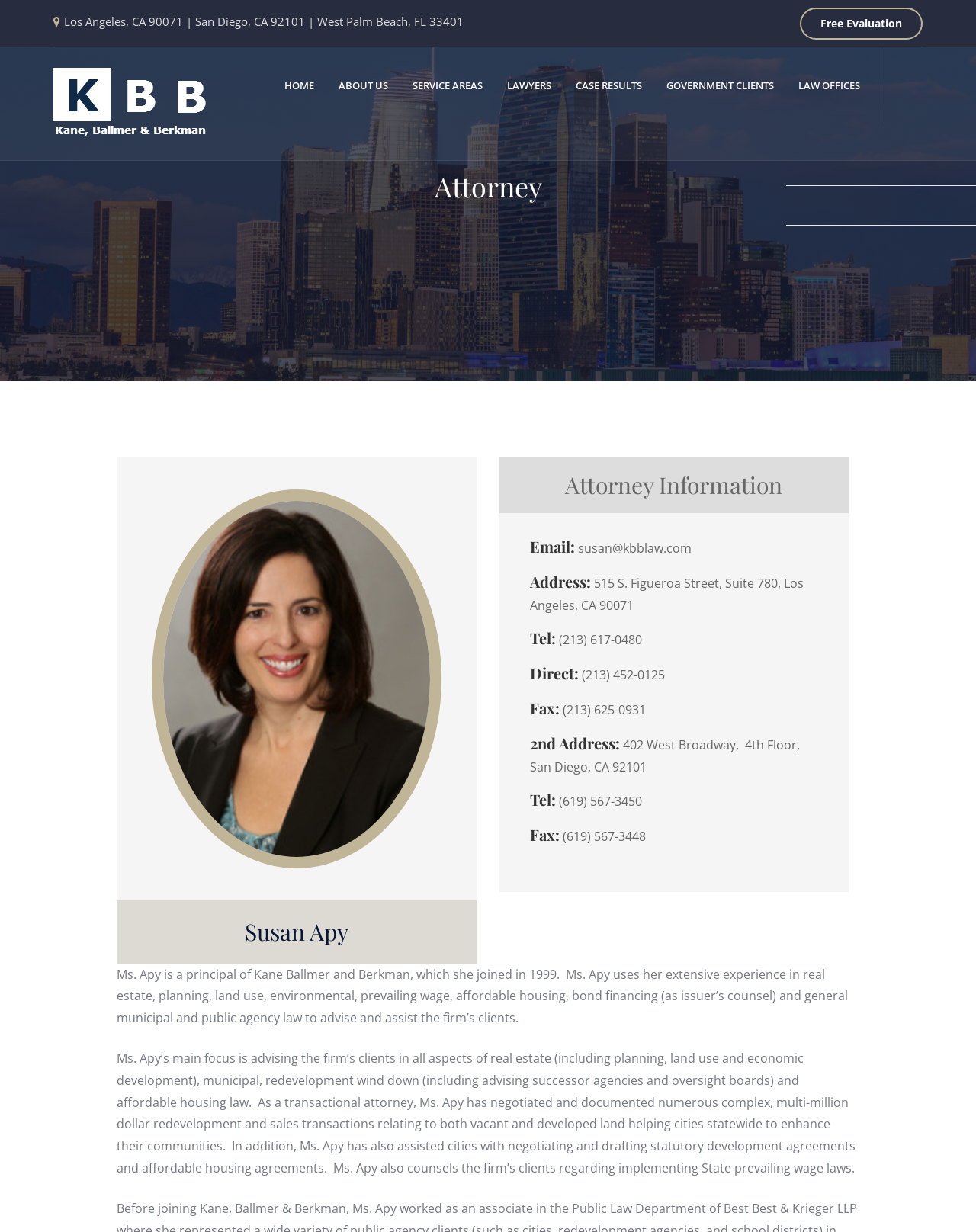What is Susan Apy's profession?
Use the information from the image to give a detailed answer to the question.

Based on the webpage, Susan Apy is an attorney, as indicated by the heading 'Attorney' and the detailed information about her work experience and expertise in real estate, planning, land use, and environmental law.